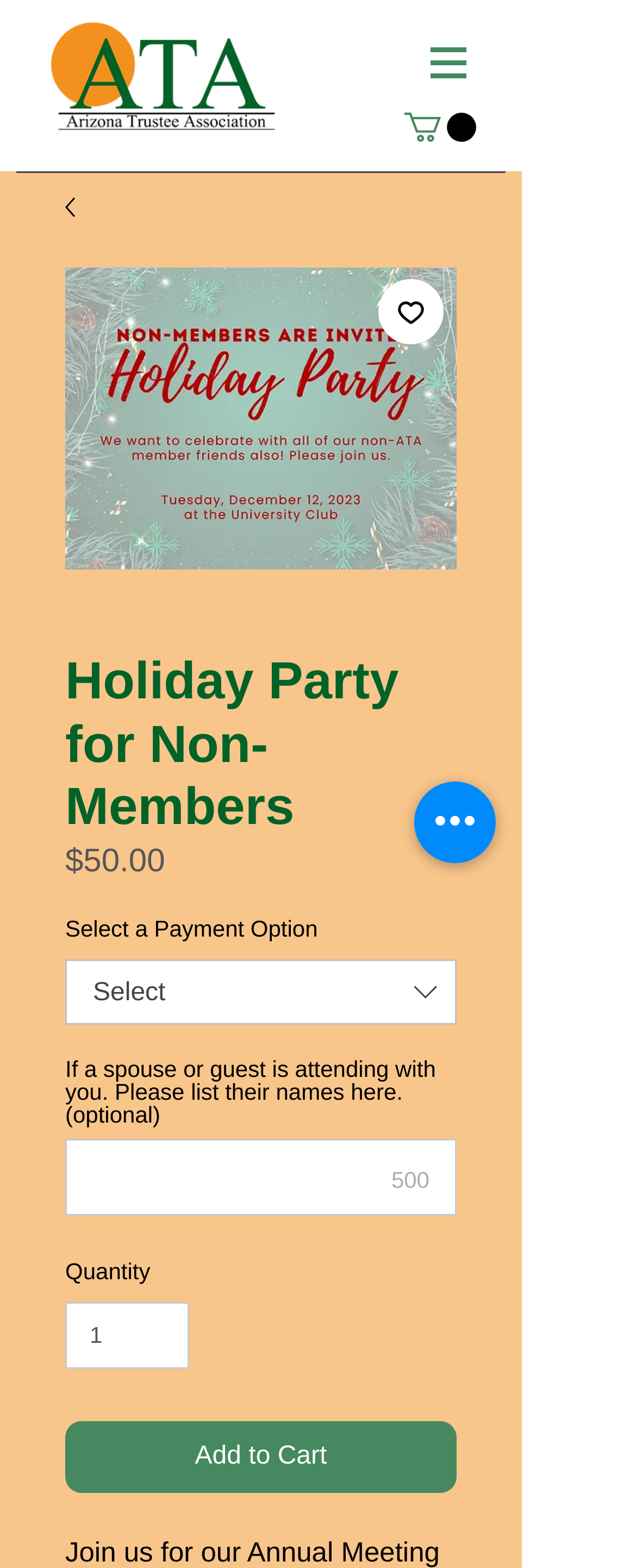Analyze the image and answer the question with as much detail as possible: 
What is the function of the 'Add to Wishlist' button?

I found the function of the 'Add to Wishlist' button by looking at the button element itself which says 'Add to Wishlist', indicating that it is used to add the holiday party to a wishlist.